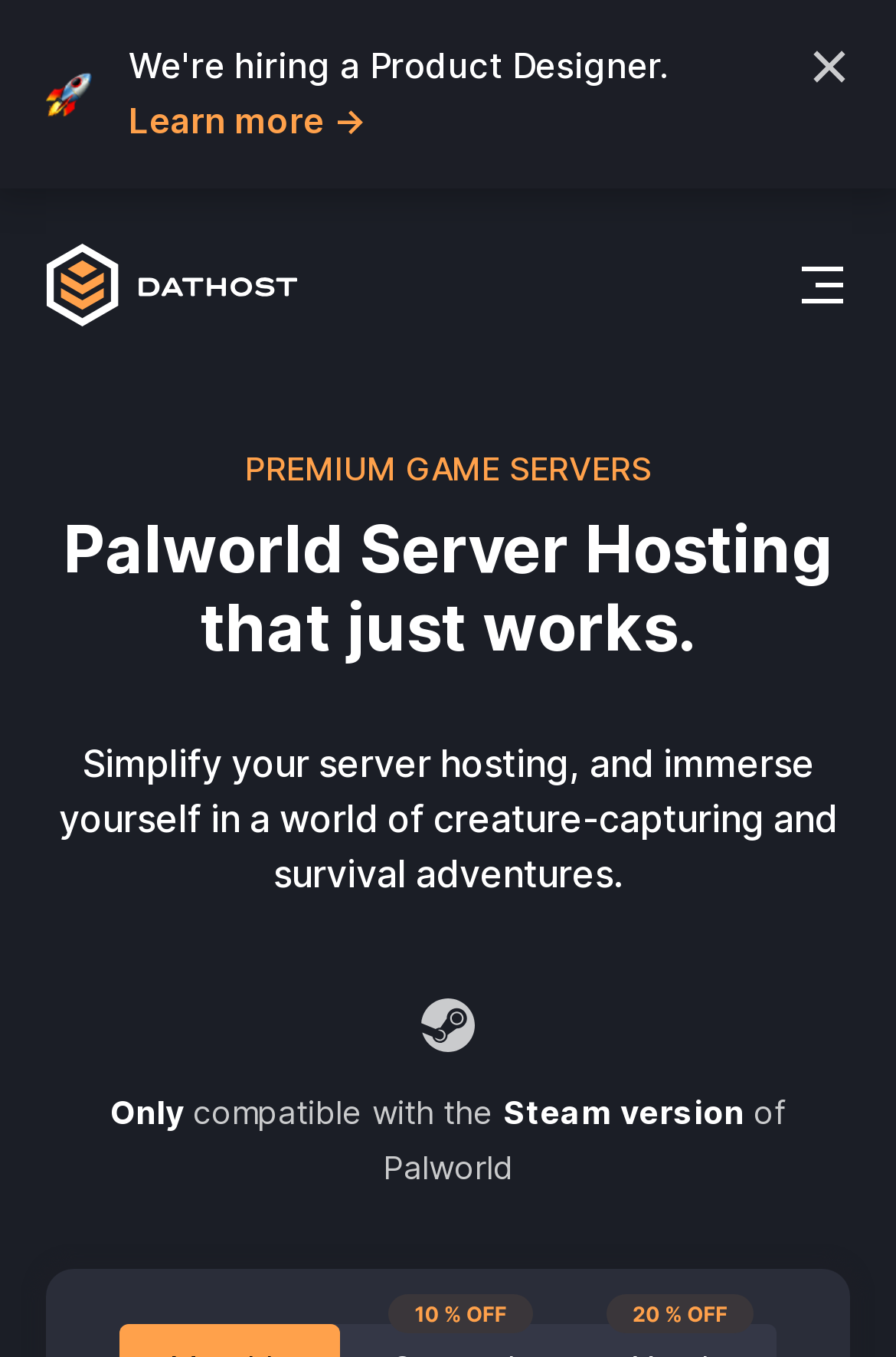Provide a comprehensive description of the webpage.

The webpage is about Palworld server hosting with a focus on easy setup and configuration. At the top left, there is a rocket emoji image, and next to it, a "Learn more ->" link. On the top right, there is a DatHost logo image with a link to it. Below the logo, there is another image.

The main content of the page starts with a heading "Palworld Server Hosting that just works." in a prominent position, spanning almost the entire width of the page. Below the heading, there is a paragraph of text that describes the benefits of simplifying server hosting and immersing oneself in Palworld adventures.

Further down, there is an image, likely a screenshot or a graphic related to Palworld. Below the image, there are four lines of text, stating that the service is compatible with the Steam version of Palworld, with a mention of "Only" and the specific version.

At the bottom of the page, there are two promotional images, one for 10% OFF and another for 20% OFF, likely highlighting discounts or special offers for Palworld server hosting.